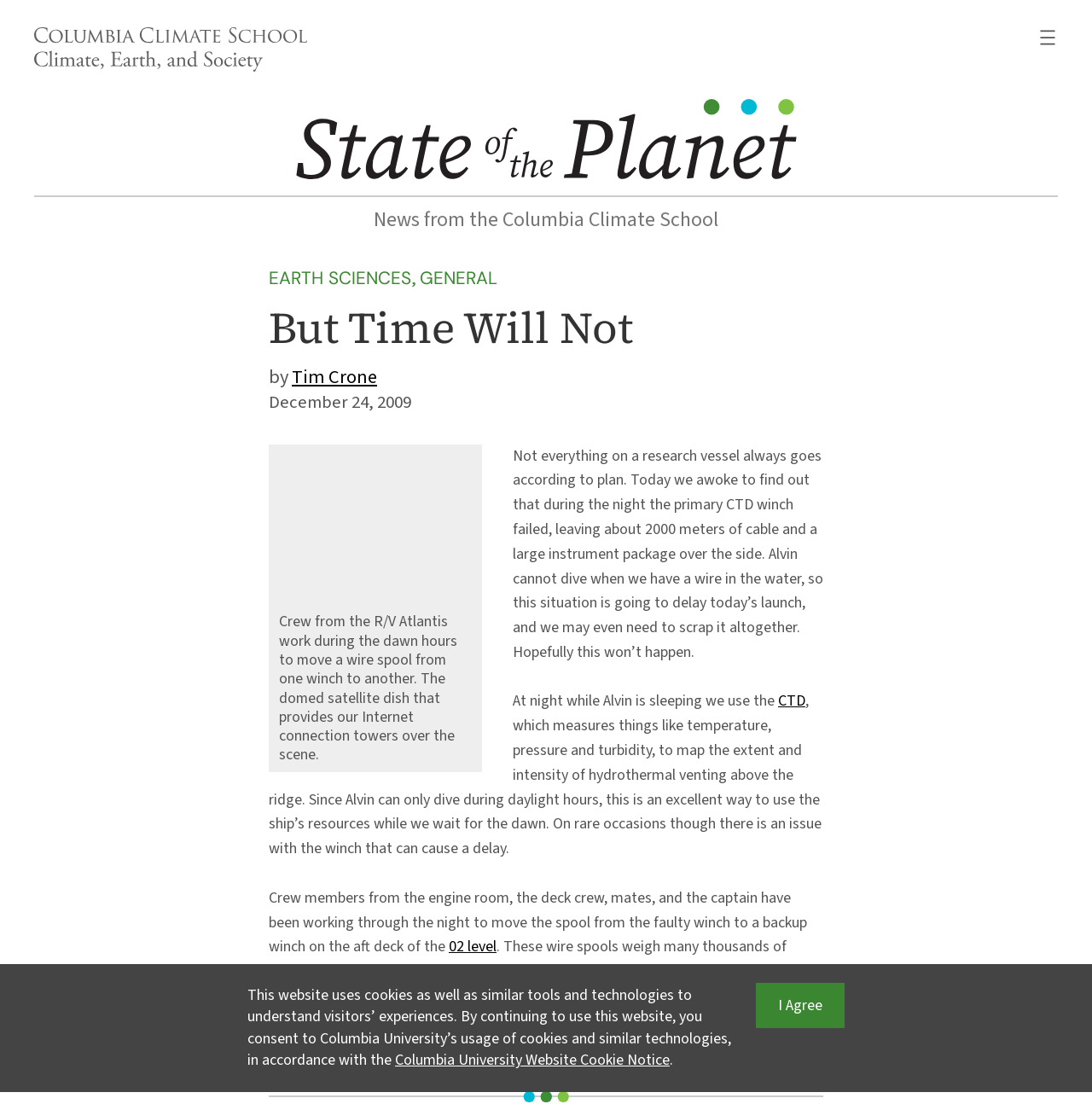Find the bounding box coordinates of the element's region that should be clicked in order to follow the given instruction: "Visit the Columbia Climate School website". The coordinates should consist of four float numbers between 0 and 1, i.e., [left, top, right, bottom].

[0.031, 0.051, 0.281, 0.07]